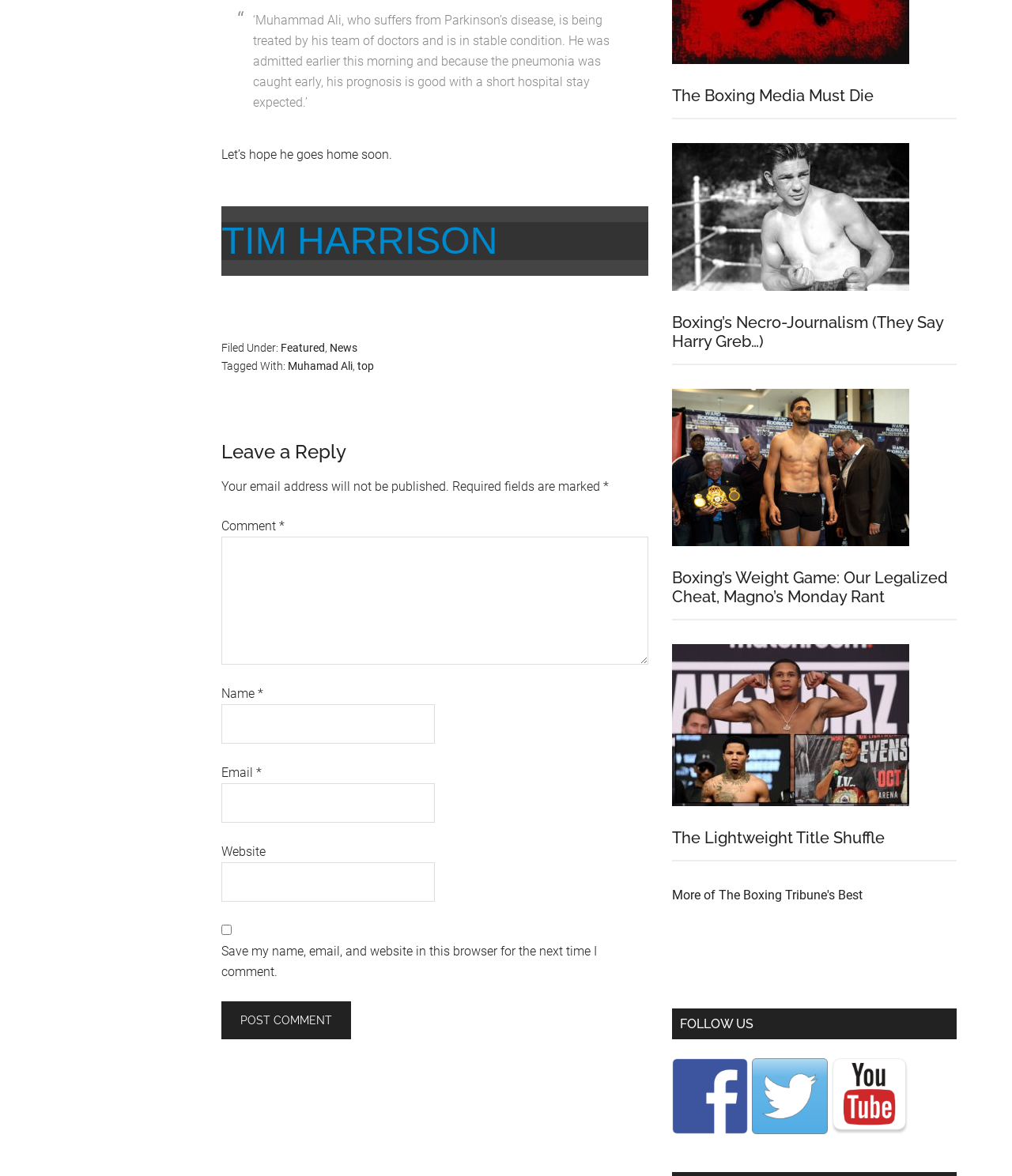Locate the bounding box coordinates of the area to click to fulfill this instruction: "Follow on Facebook". The bounding box should be presented as four float numbers between 0 and 1, in the order [left, top, right, bottom].

[0.664, 0.9, 0.739, 0.965]